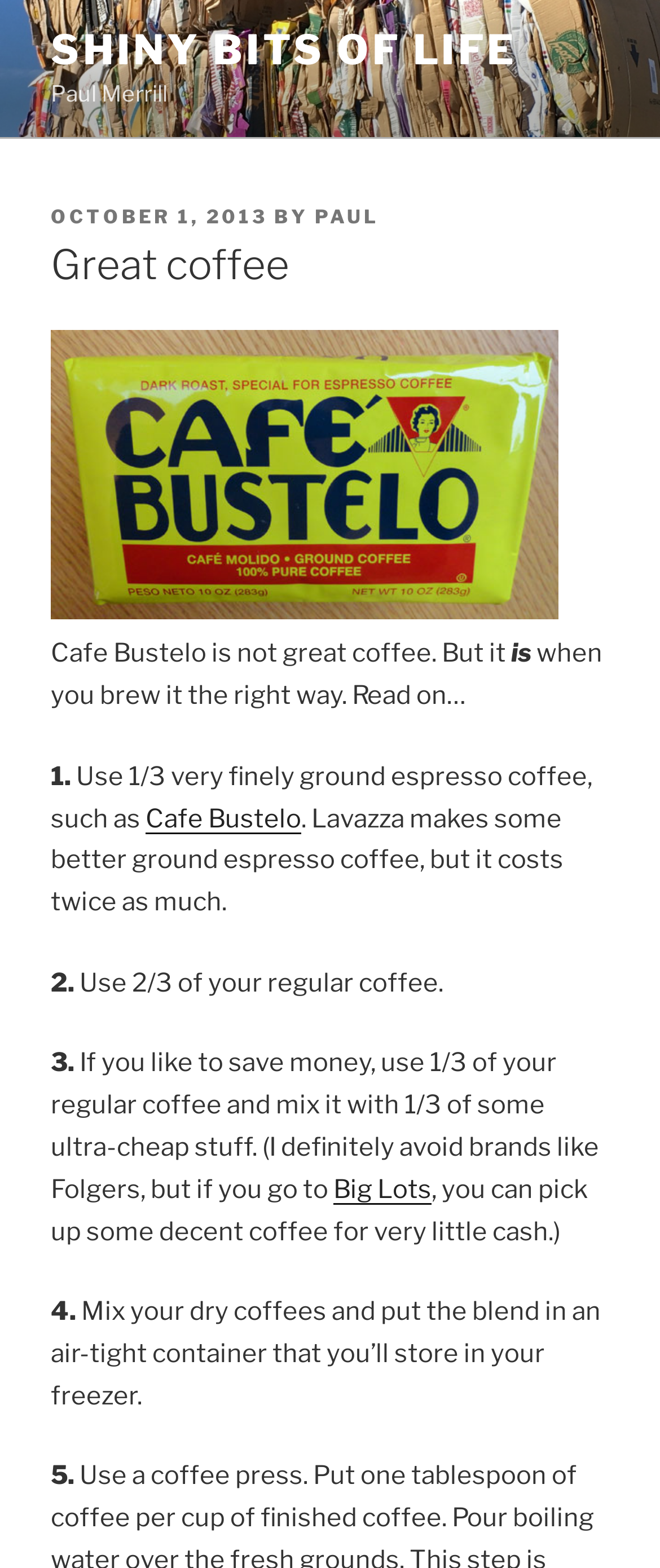Give a one-word or short phrase answer to the question: 
How many steps are mentioned to brew coffee the right way?

5